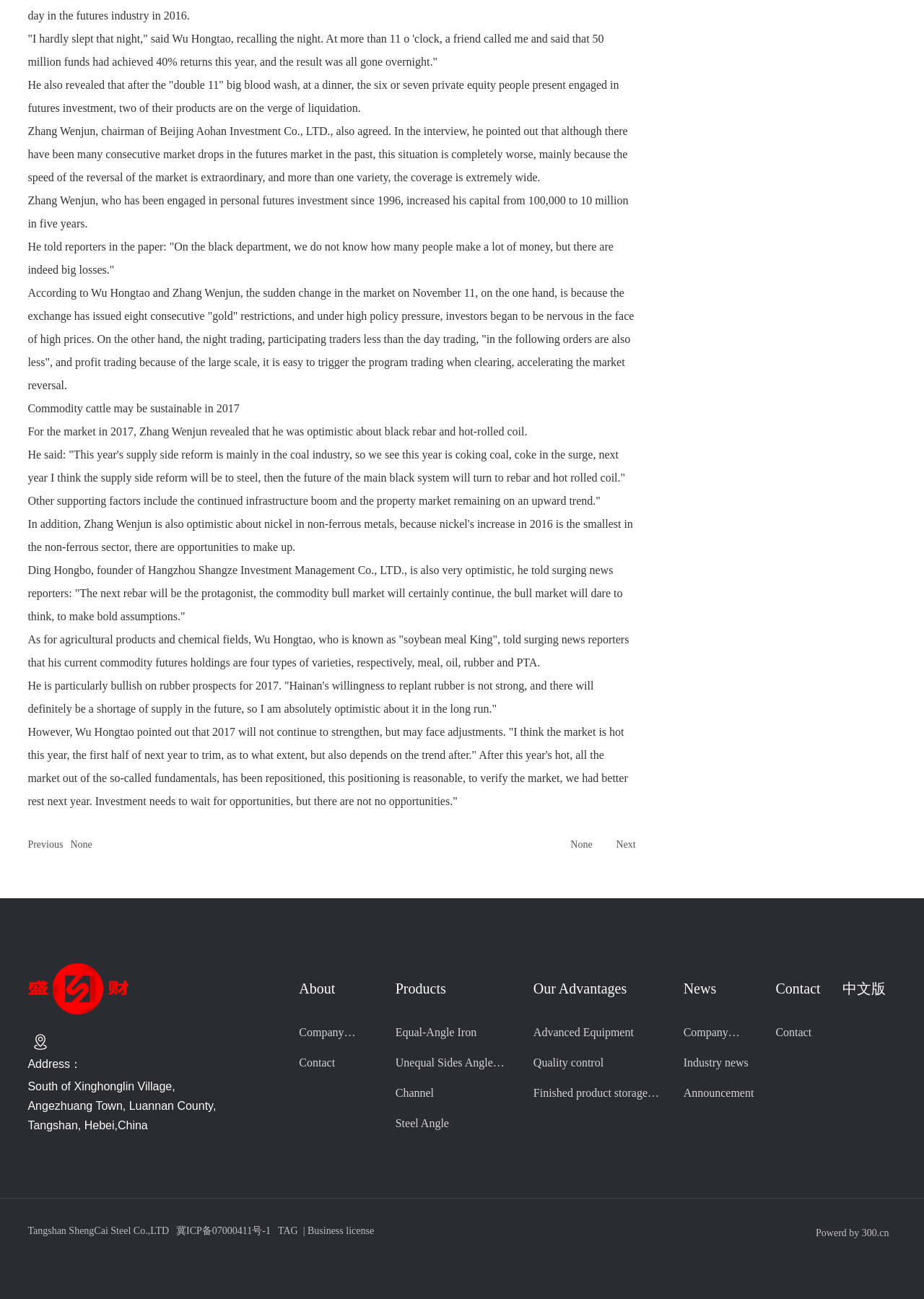What is the topic of the article?
Based on the image, give a one-word or short phrase answer.

Futures investment